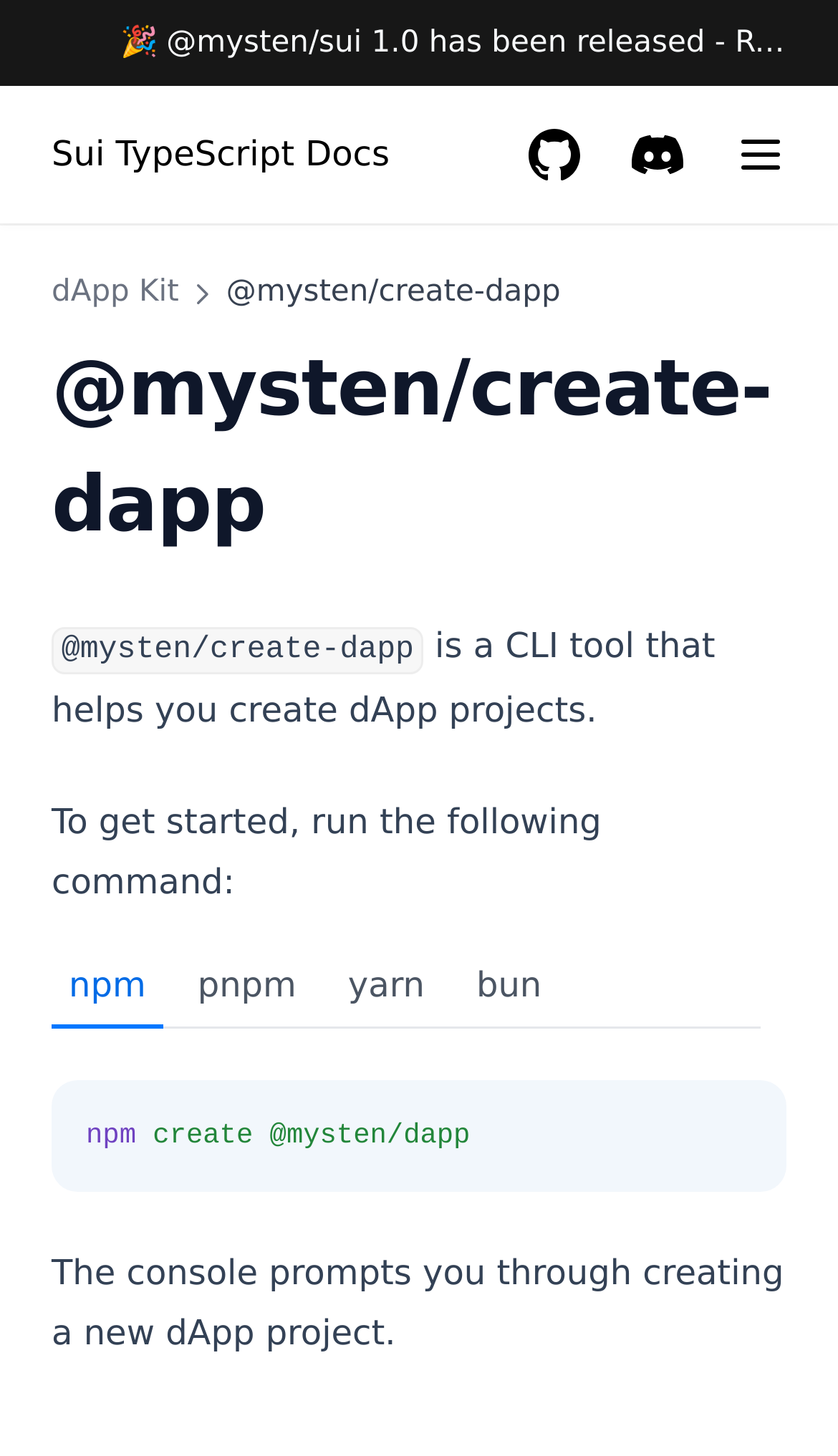Find the bounding box coordinates of the clickable area that will achieve the following instruction: "Click on GitHub".

[0.61, 0.077, 0.713, 0.136]